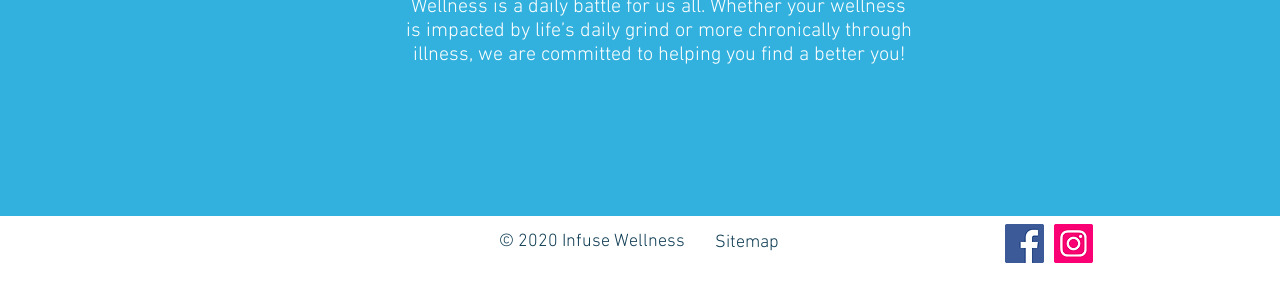Provide the bounding box coordinates for the UI element that is described by this text: "aria-label="Facebook"". The coordinates should be in the form of four float numbers between 0 and 1: [left, top, right, bottom].

[0.785, 0.744, 0.816, 0.874]